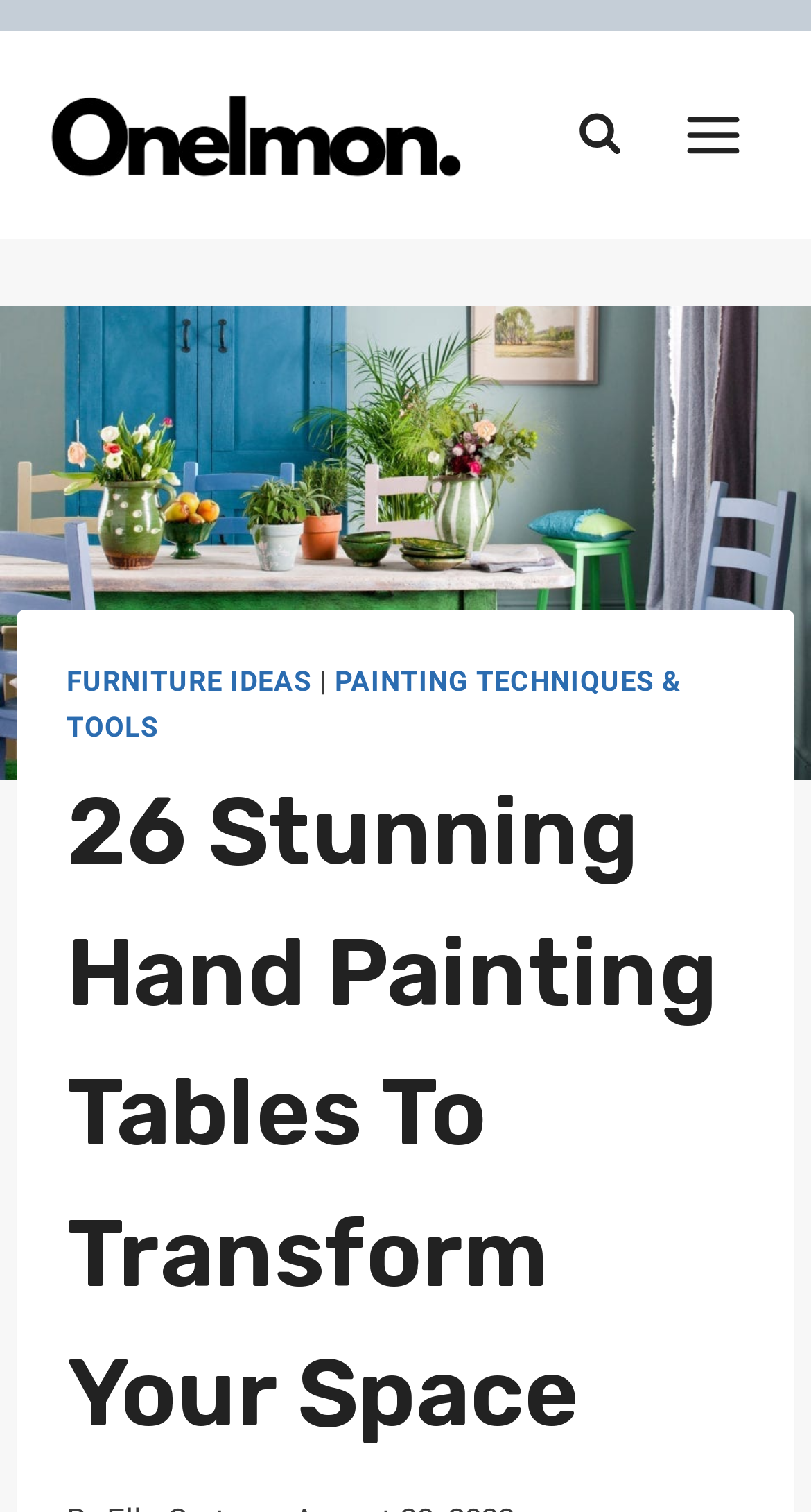What is the position of the logo on the webpage?
Look at the screenshot and respond with a single word or phrase.

Top left